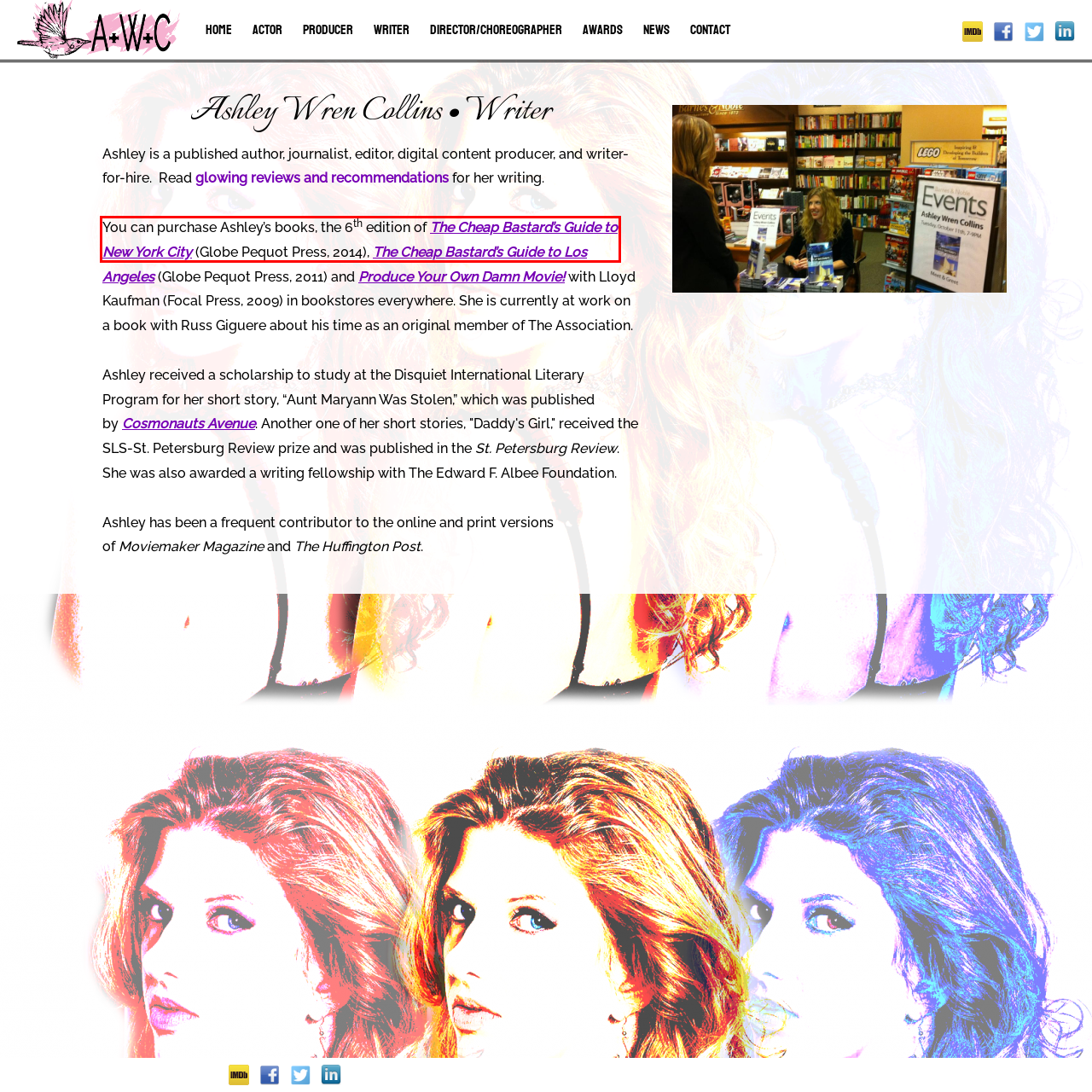Examine the screenshot of a webpage featuring a red bounding box and identify the best matching webpage description for the new page that results from clicking the element within the box. Here are the options:
A. Actor – Ashley Wren Collins
B. Contact – Ashley Wren Collins
C. Press – Ashley Wren Collins
D. Flak House Gallery – Ashley Wren Collins
E. Director/Choreographer – Ashley Wren Collins
F. Amazon.com
G. News – Ashley Wren Collins
H. Ashley Wren Collins – Actor • Writer • Producer • Director • Choreographer

F